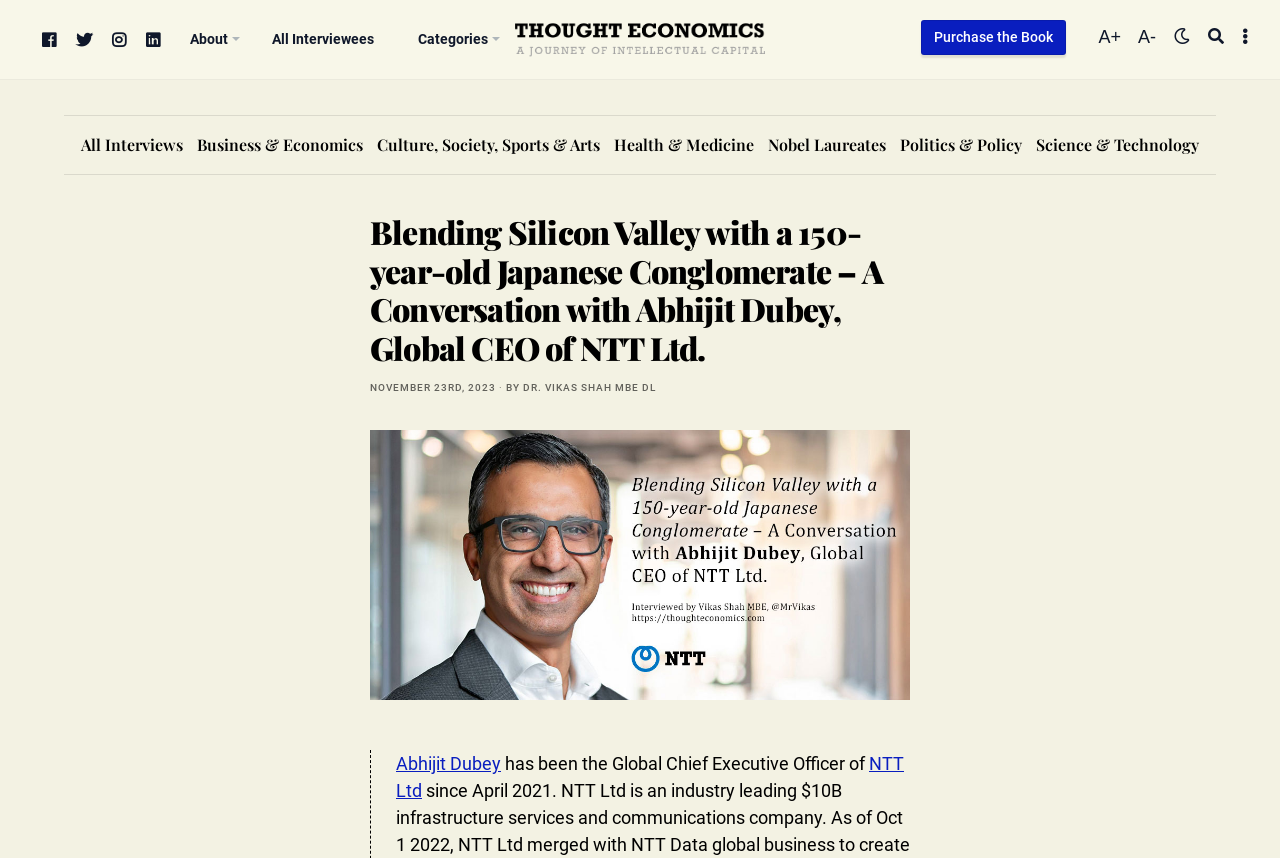Please provide a one-word or short phrase answer to the question:
What is the name of the person being interviewed?

Abhijit Dubey